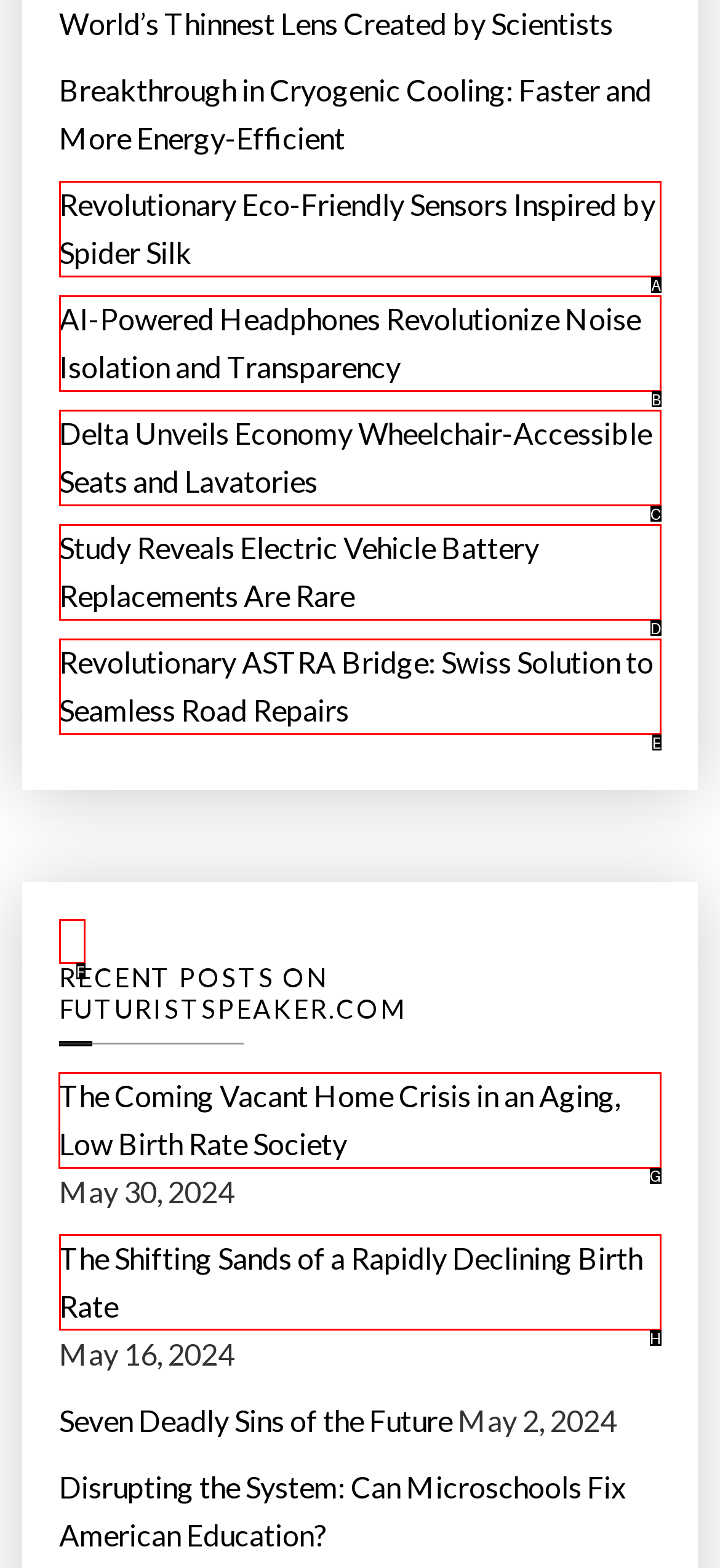Tell me which UI element to click to fulfill the given task: Learn about the coming vacant home crisis. Respond with the letter of the correct option directly.

G